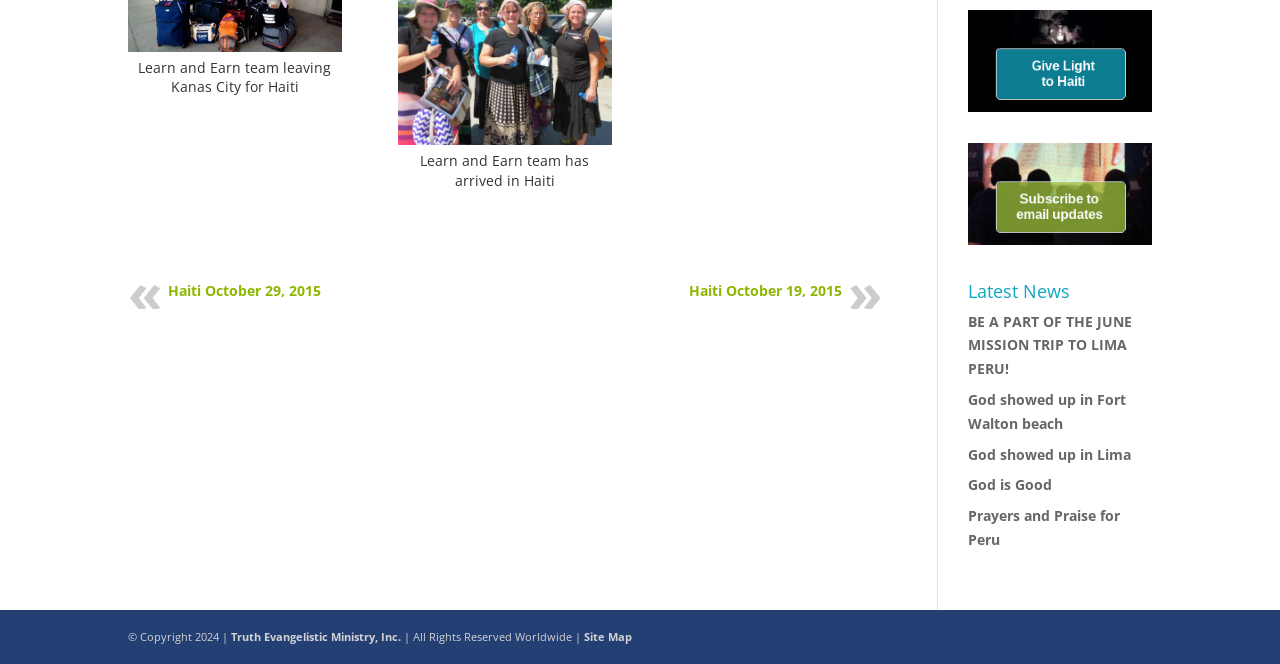Identify the bounding box for the UI element specified in this description: "God showed up in Lima". The coordinates must be four float numbers between 0 and 1, formatted as [left, top, right, bottom].

[0.756, 0.669, 0.884, 0.698]